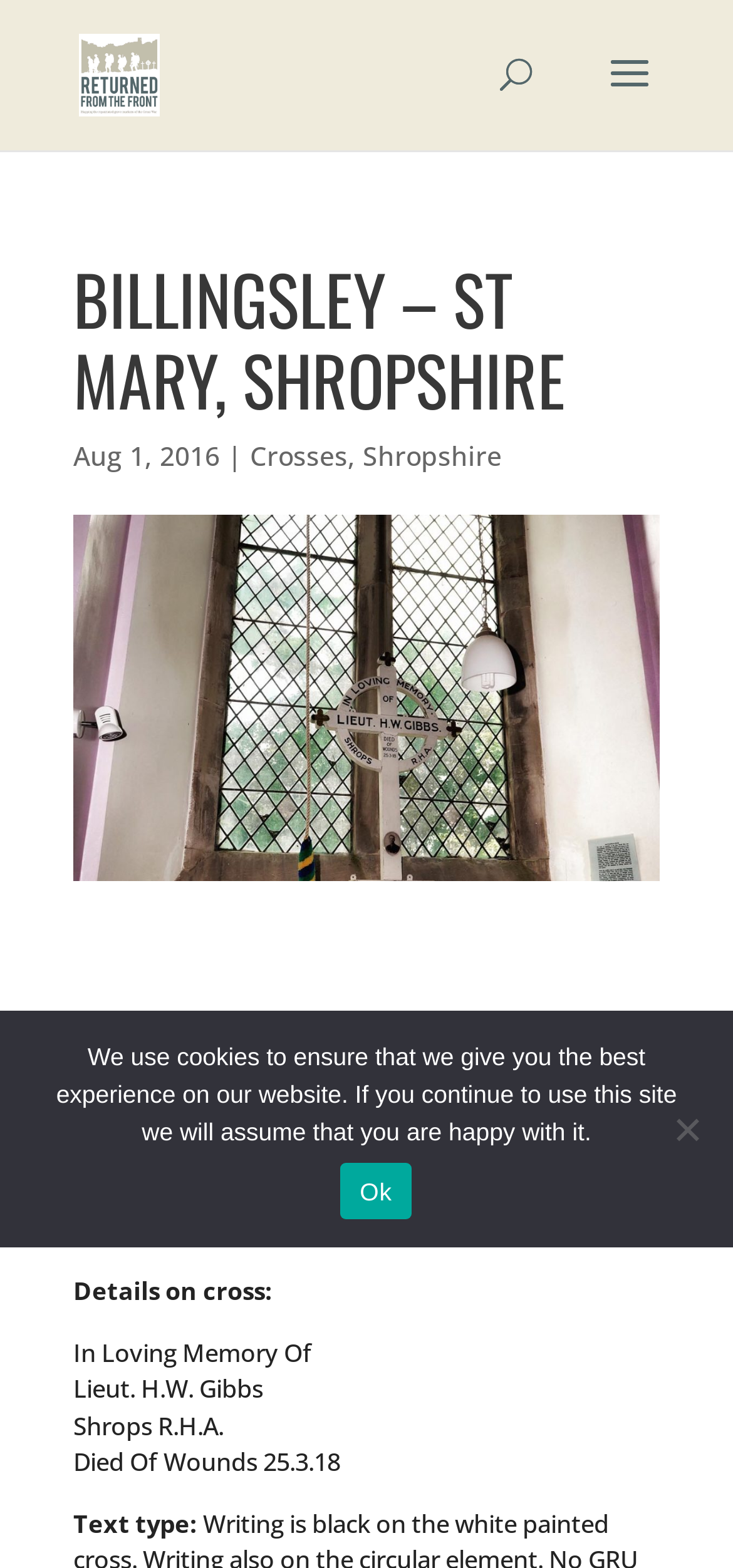Provide a comprehensive description of the webpage.

The webpage is about Billingsley – St Mary, Shropshire, and specifically focuses on a memorial cross, "Returned from the Front". At the top, there is a link with the same title, accompanied by a small image. 

Below the title, a search bar is positioned, spanning almost the entire width of the page. 

The main content is divided into two sections. The first section has a heading "BILLINGSLEY – ST MARY, SHROPSHIRE" followed by a date "Aug 1, 2016", and two links "Crosses" and "Shropshire". 

The second section has a heading "HAROLD WALTER GIBBS" and provides detailed information about the memorial cross, including its location, town/village, county, postcode, and details on the cross. The information is presented in a structured format with labels such as "Location:", "Town/village:", "County:", and "Postcode:". 

At the bottom of the page, there is a dialog box with a "Cookie Notice" that informs users about the website's cookie policy. The dialog box has a button labeled "Ok" and a generic element labeled "No".